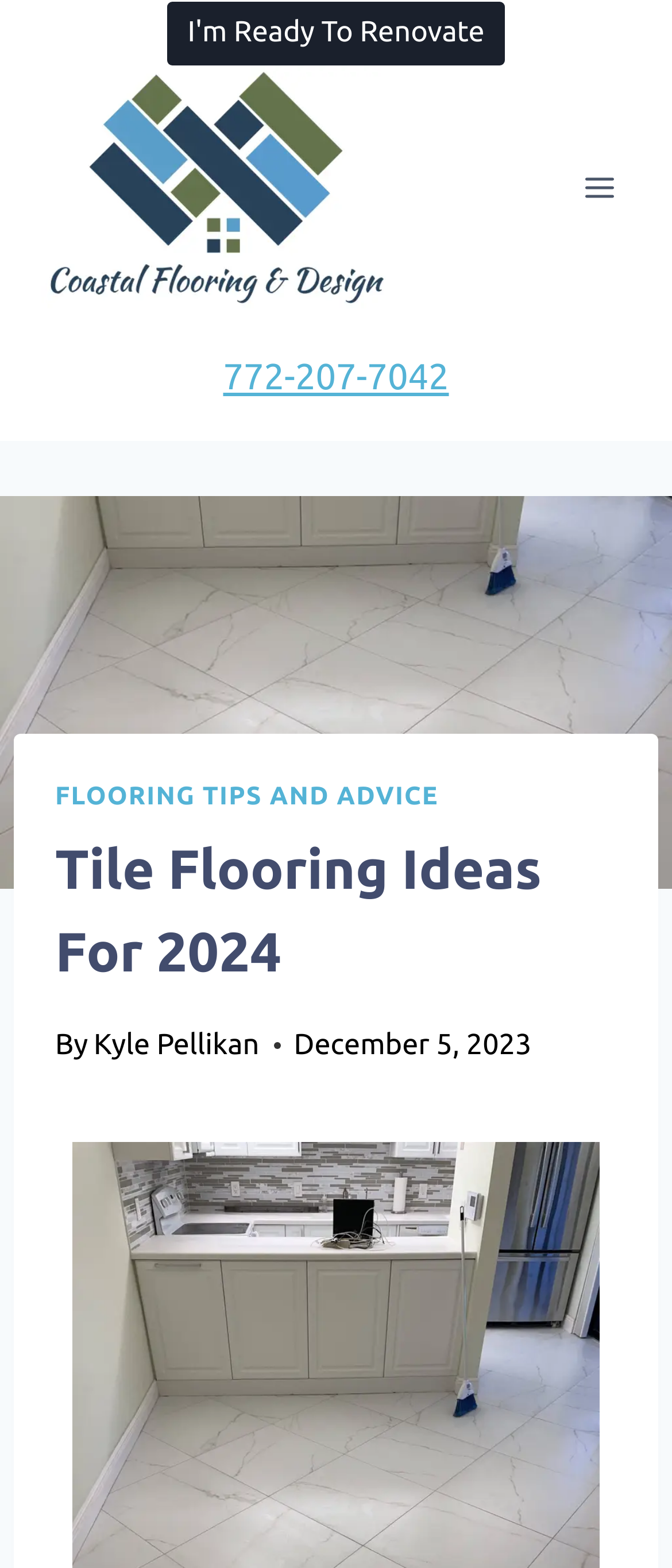Using the details in the image, give a detailed response to the question below:
What is the purpose of the 'I'm Ready To Renovate' button?

I inferred the purpose of the button by looking at its text 'I'm Ready To Renovate' which suggests that it's a call-to-action to start the renovation process, likely leading to a contact form or a consultation request.